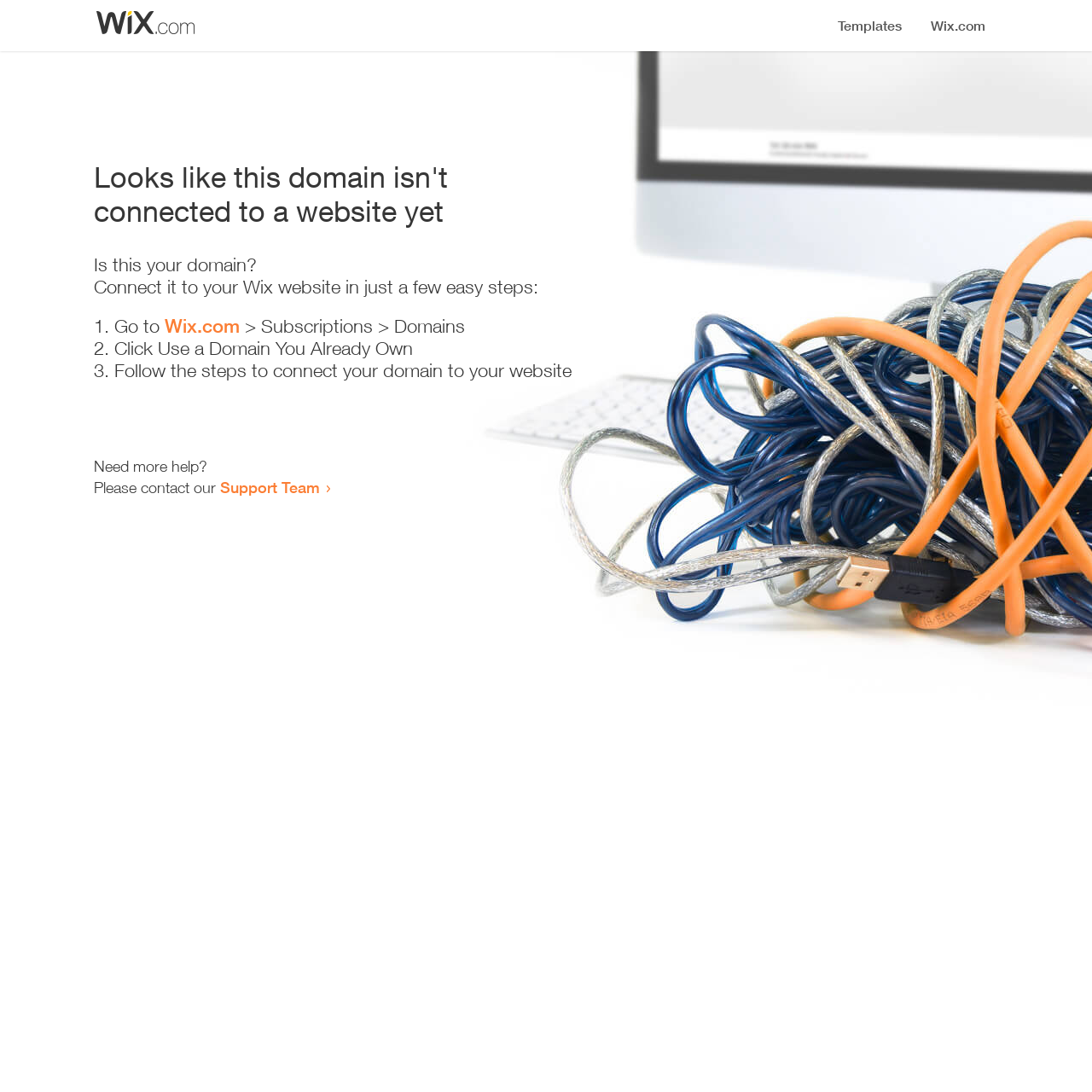Give a one-word or one-phrase response to the question:
What is the current status of this domain?

Not connected to a website